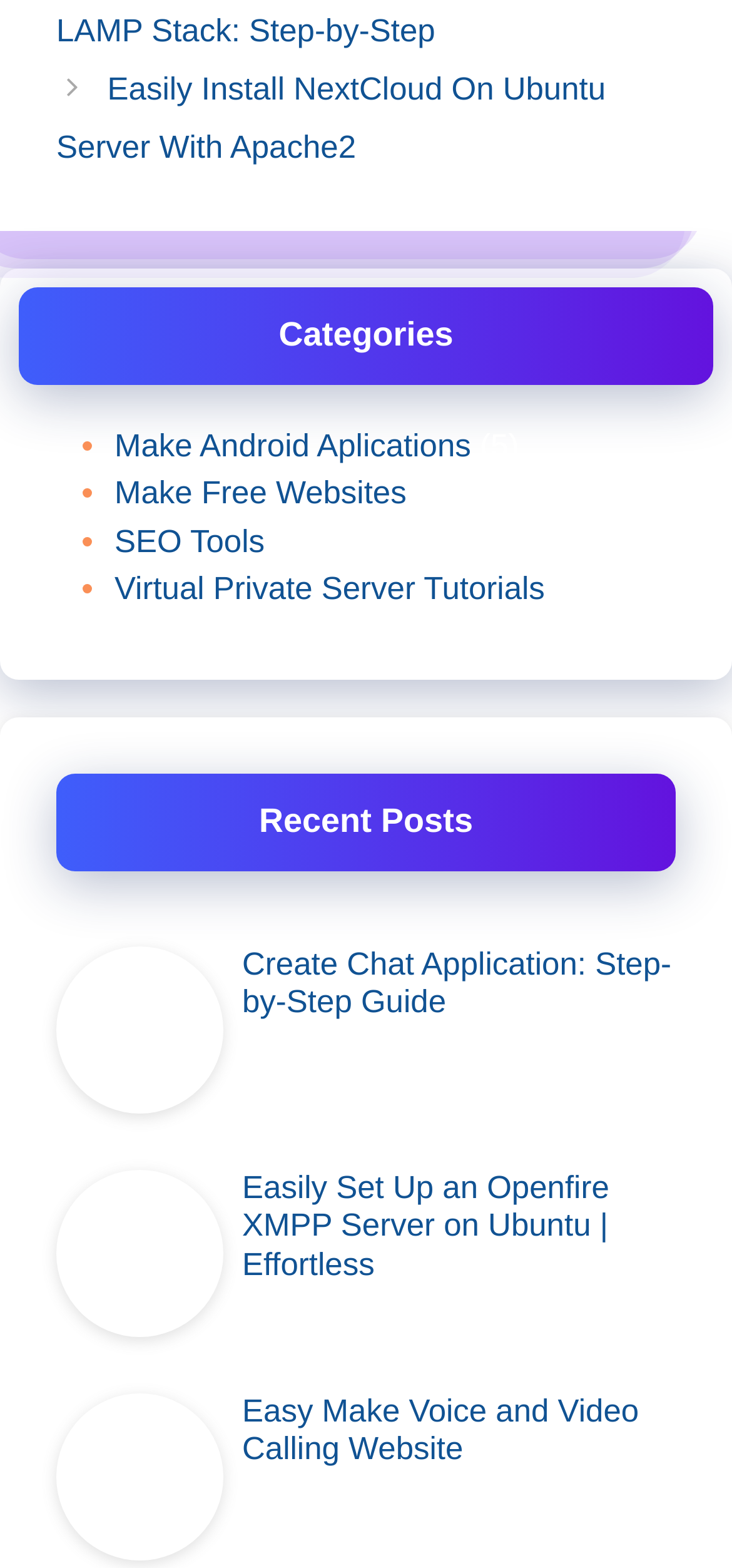Give a one-word or one-phrase response to the question:
What is the number of articles in the 'Make Free Websites' category?

9